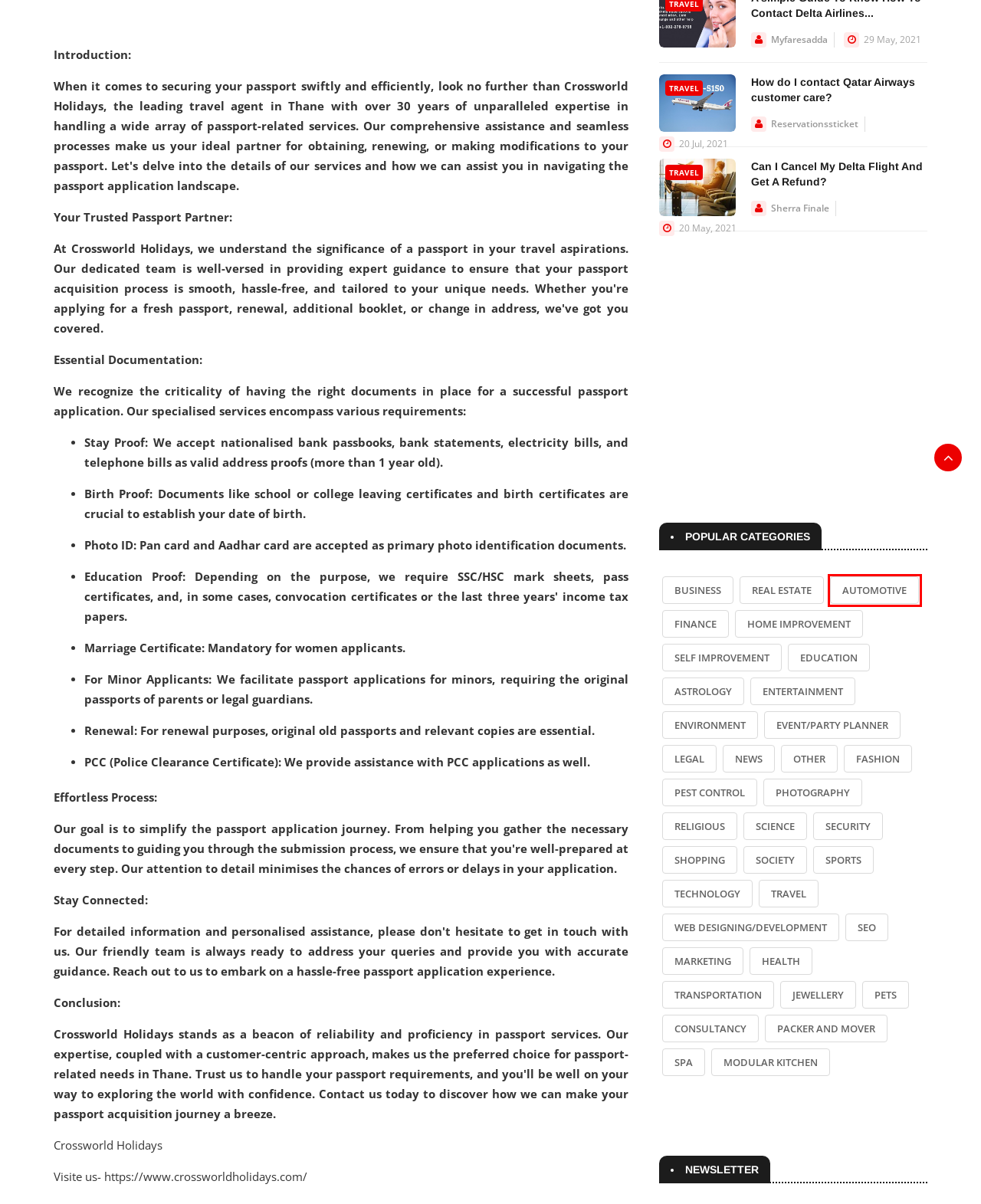You are provided with a screenshot of a webpage that has a red bounding box highlighting a UI element. Choose the most accurate webpage description that matches the new webpage after clicking the highlighted element. Here are your choices:
A. Find Society Articles, Do Follow Society Article Submission Site
B. Find Astrology Articles, Do Follow Astrology Article Submission Site
C. Spa/Massage Therapy Related Article Submission Site List, Do Follow Instant Approval Article Site
D. Top Automotive Articles Sites List, Do-Follow Automotive Category Articles
E. Kitchen Manufacturer Article Content Publication Site List, Do follow Link
F. Find Technology Articles, Do Follow Technology Article Submission Site
G. Jewellery Articles Sites List, Published Jewellery Related Article Content
H. Find Fashion Articles, Do Follow Fashion Article Submission Site

D